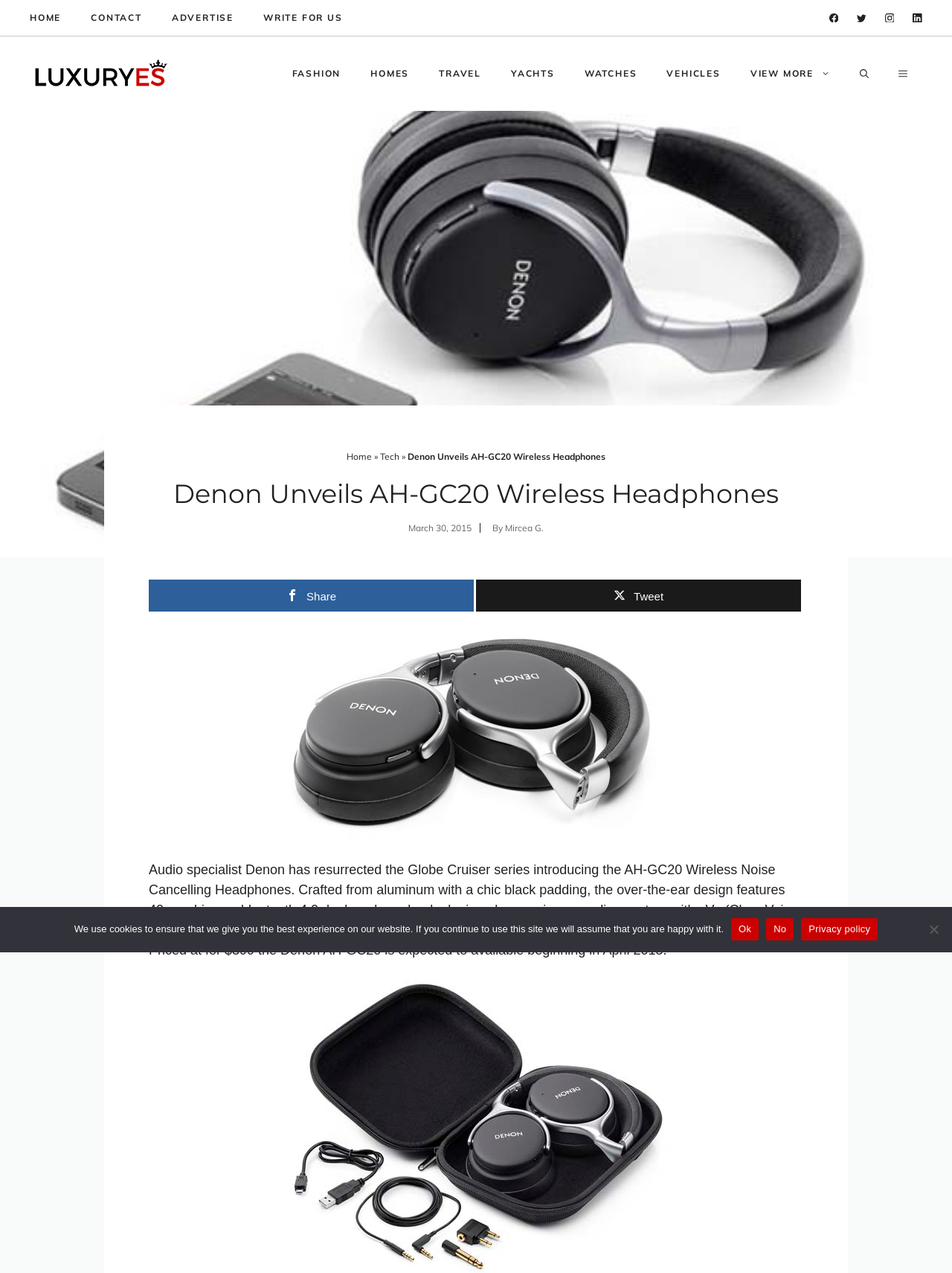Locate the bounding box coordinates of the area to click to fulfill this instruction: "Click on HOME". The bounding box should be presented as four float numbers between 0 and 1, in the order [left, top, right, bottom].

[0.031, 0.009, 0.064, 0.019]